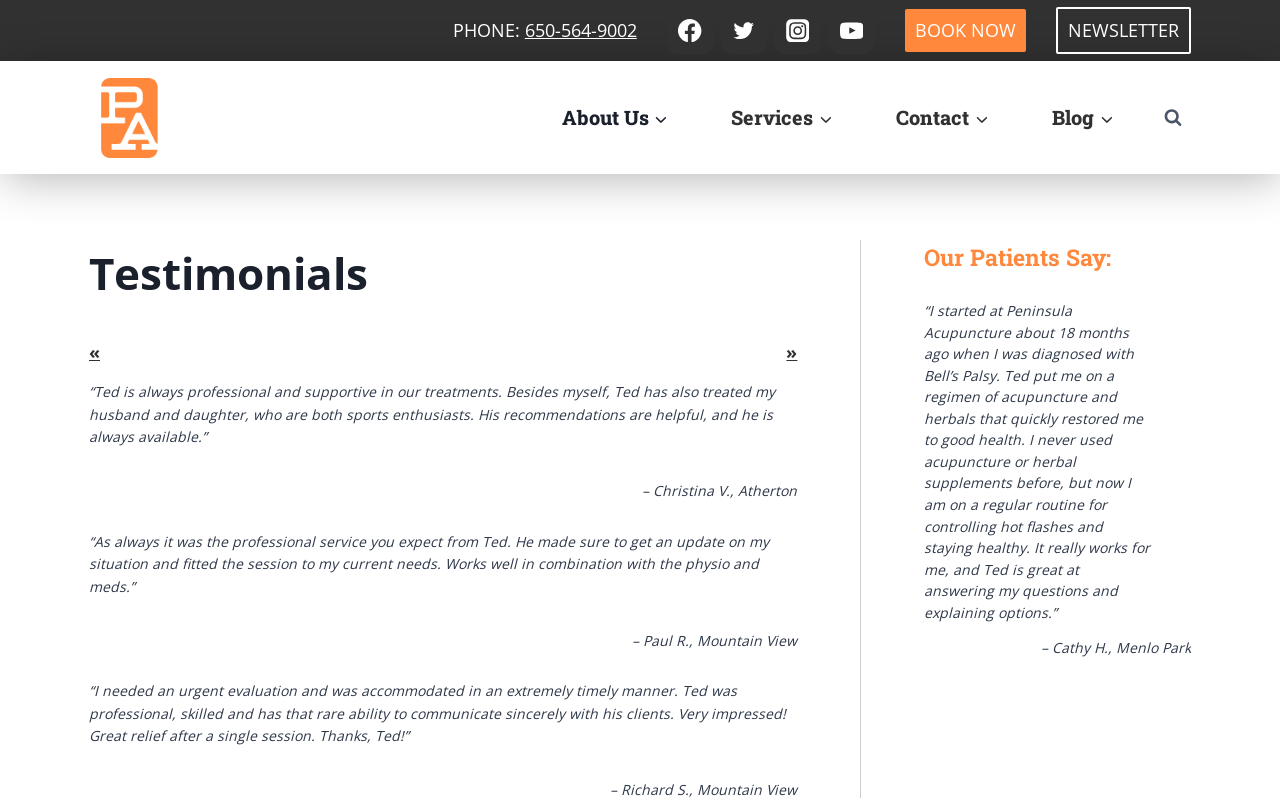Please provide the bounding box coordinates for the UI element as described: "BOOK NOW". The coordinates must be four floats between 0 and 1, represented as [left, top, right, bottom].

[0.707, 0.011, 0.802, 0.066]